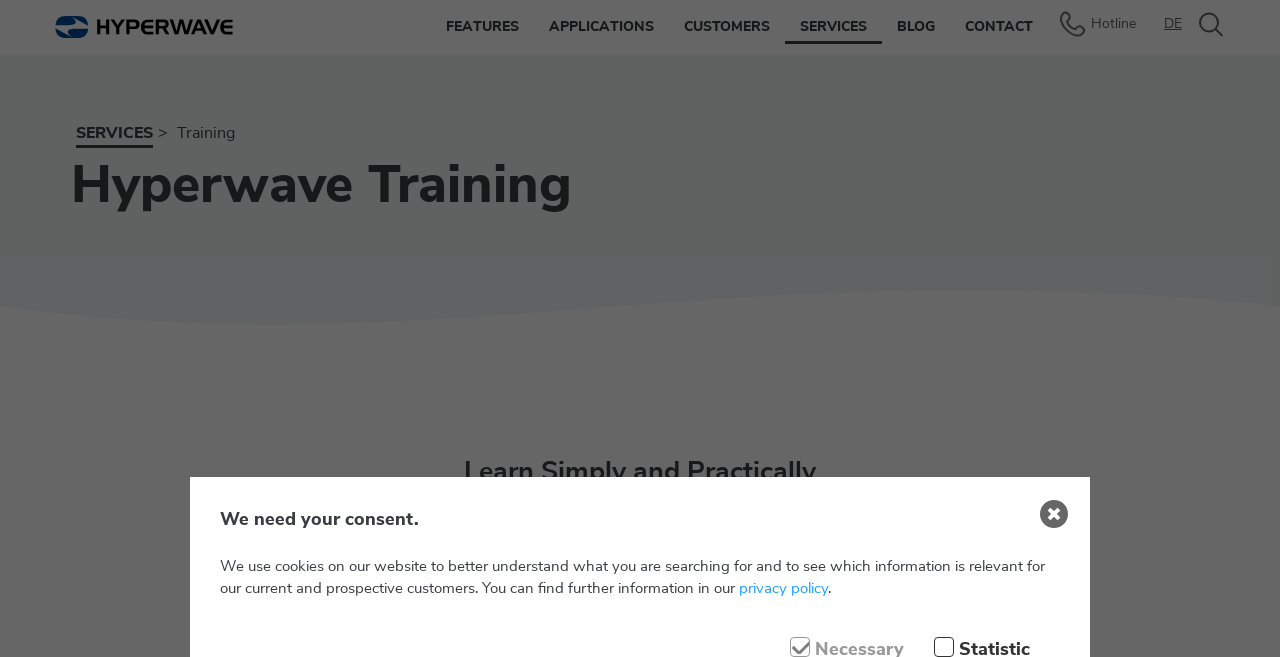Determine the bounding box coordinates for the UI element matching this description: "Web Content Management".

[0.337, 0.194, 0.512, 0.238]